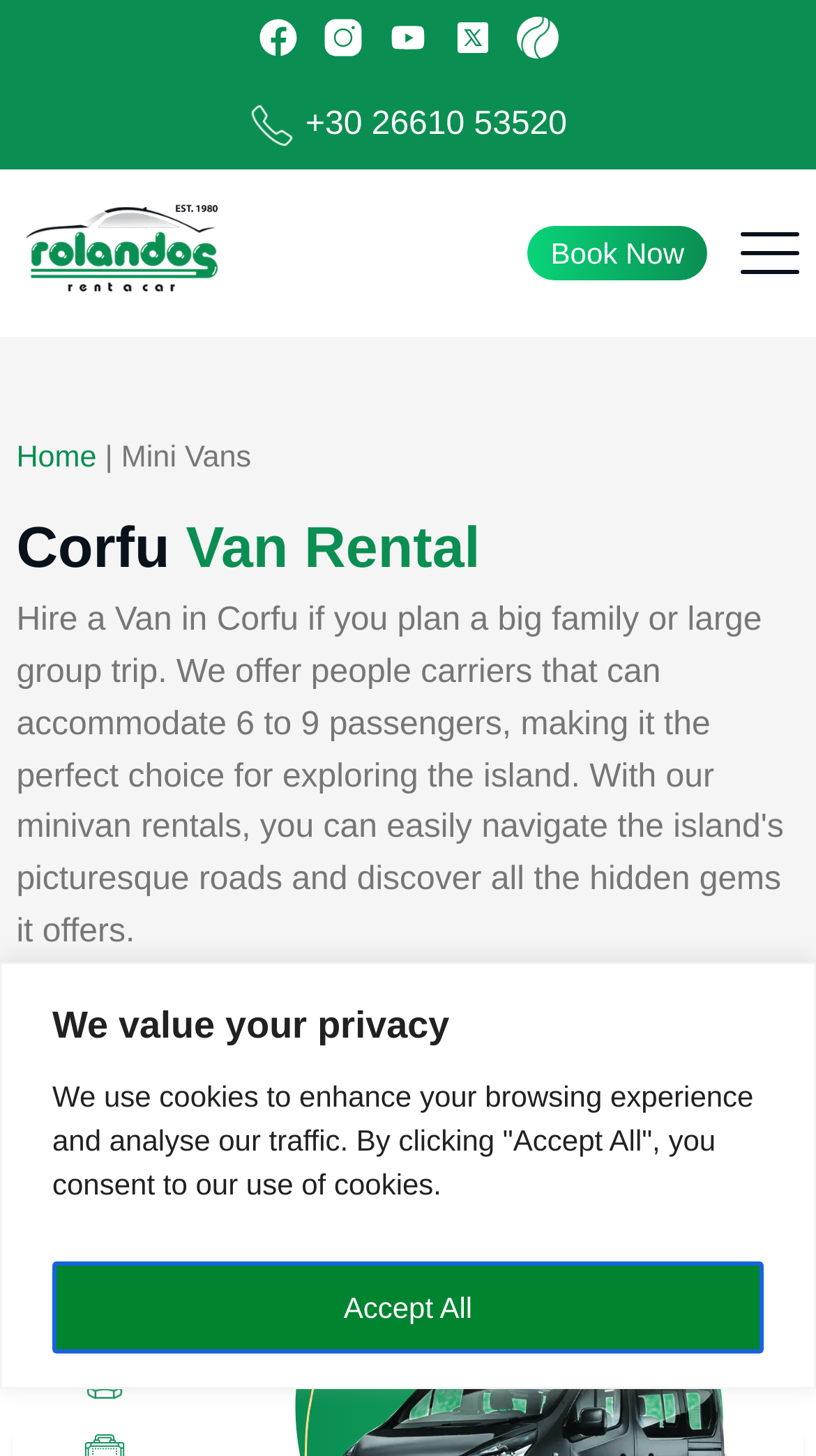Please answer the following query using a single word or phrase: 
What is the phone number to call for rental?

+30 26610 53520